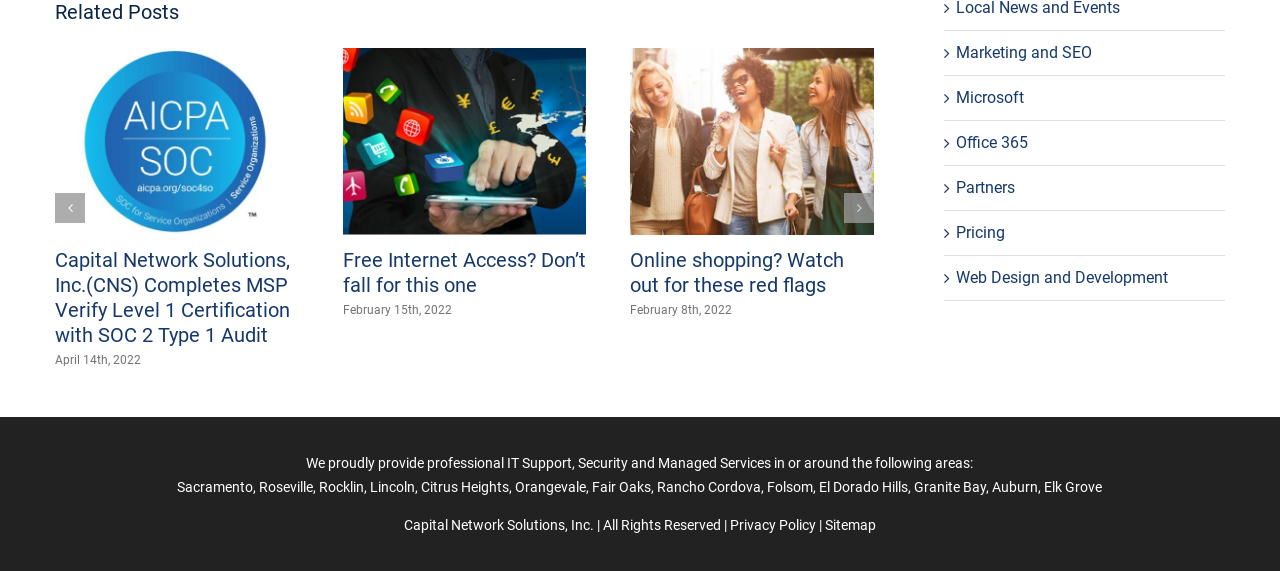What is the purpose of the company?
Please respond to the question with a detailed and thorough explanation.

The answer can be found in the static text element, which states 'We proudly provide professional IT Support, Security and Managed Services in or around the following areas:'. This indicates that the purpose of the company is to provide IT Support, Security, and Managed Services.